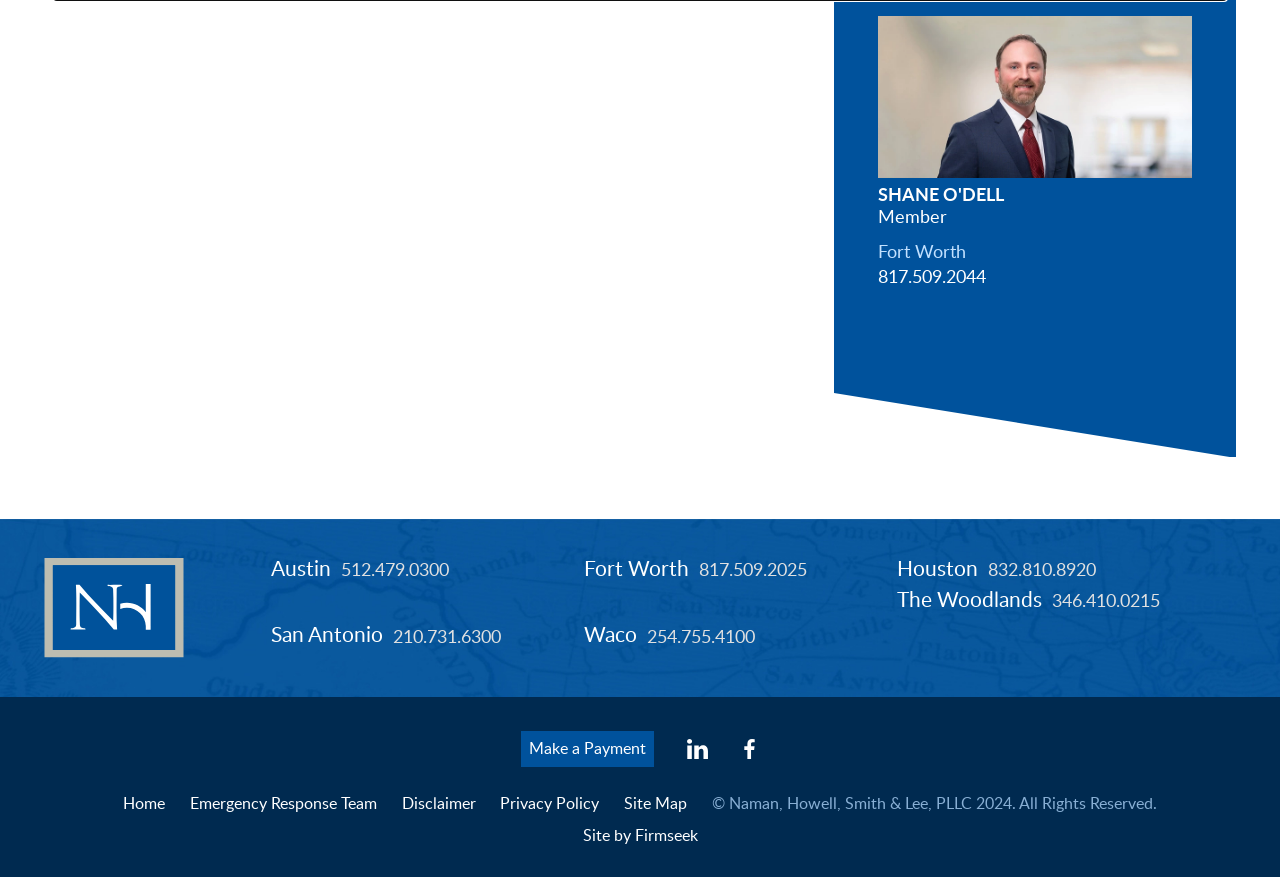Given the description "The Woodlands", determine the bounding box of the corresponding UI element.

[0.701, 0.673, 0.814, 0.697]